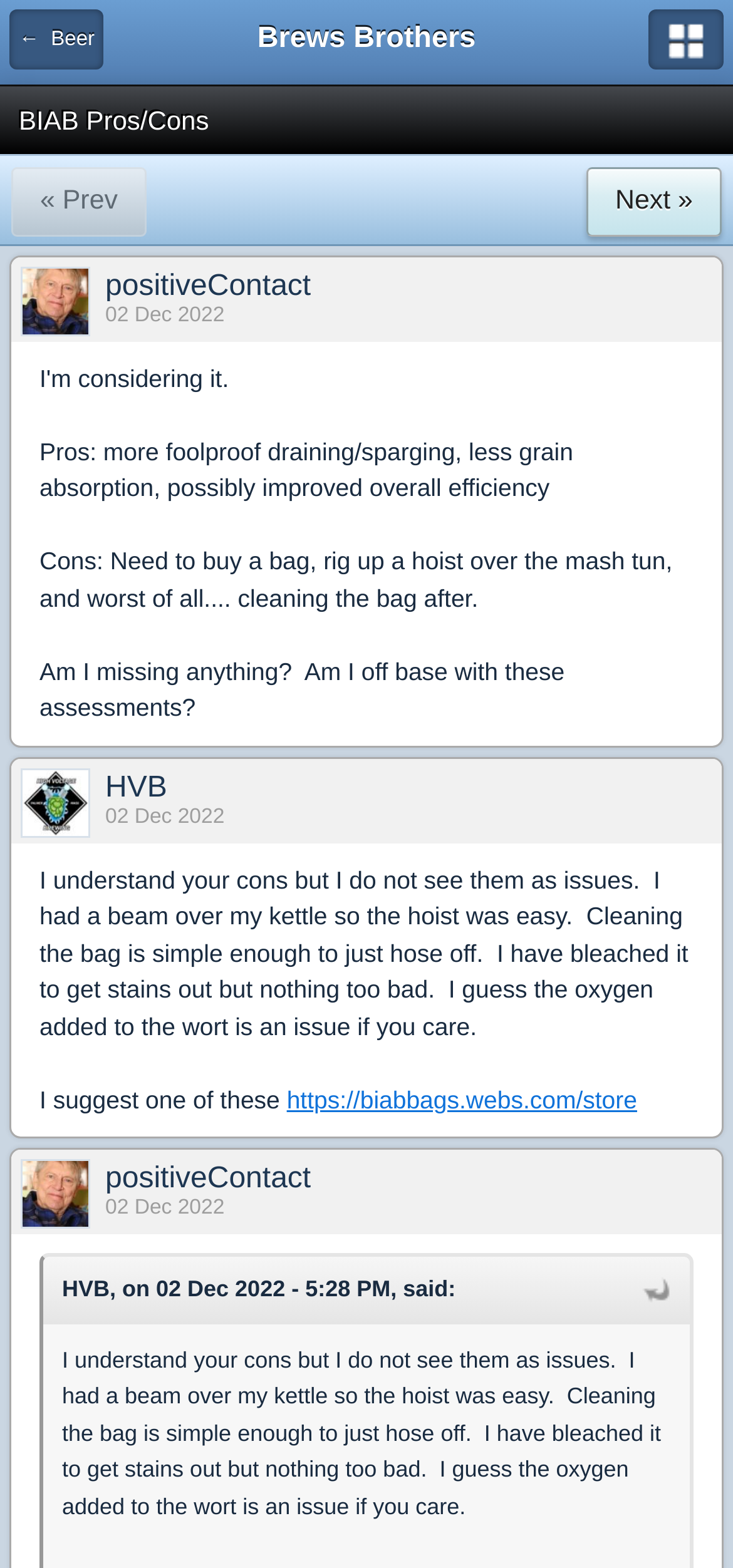What is the URL mentioned in one of the posts?
Give a detailed and exhaustive answer to the question.

I can find the URL mentioned in one of the posts, which is 'https://biabbags.webs.com/store', and it is likely related to BIAB bags for beer brewing.